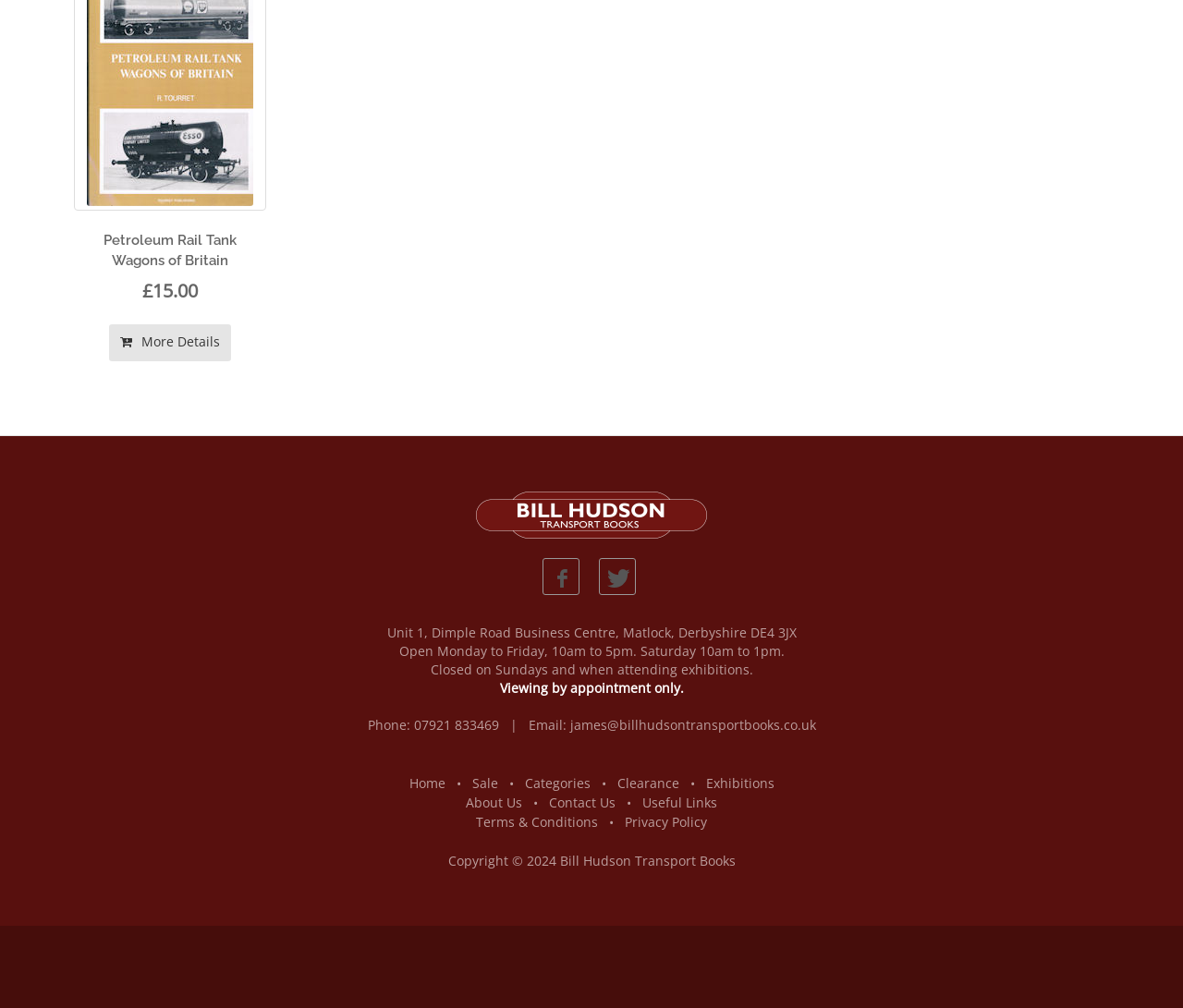What is the email address of Bill Hudson Transport Books?
Look at the image and provide a short answer using one word or a phrase.

james@billhudsontransportbooks.co.uk